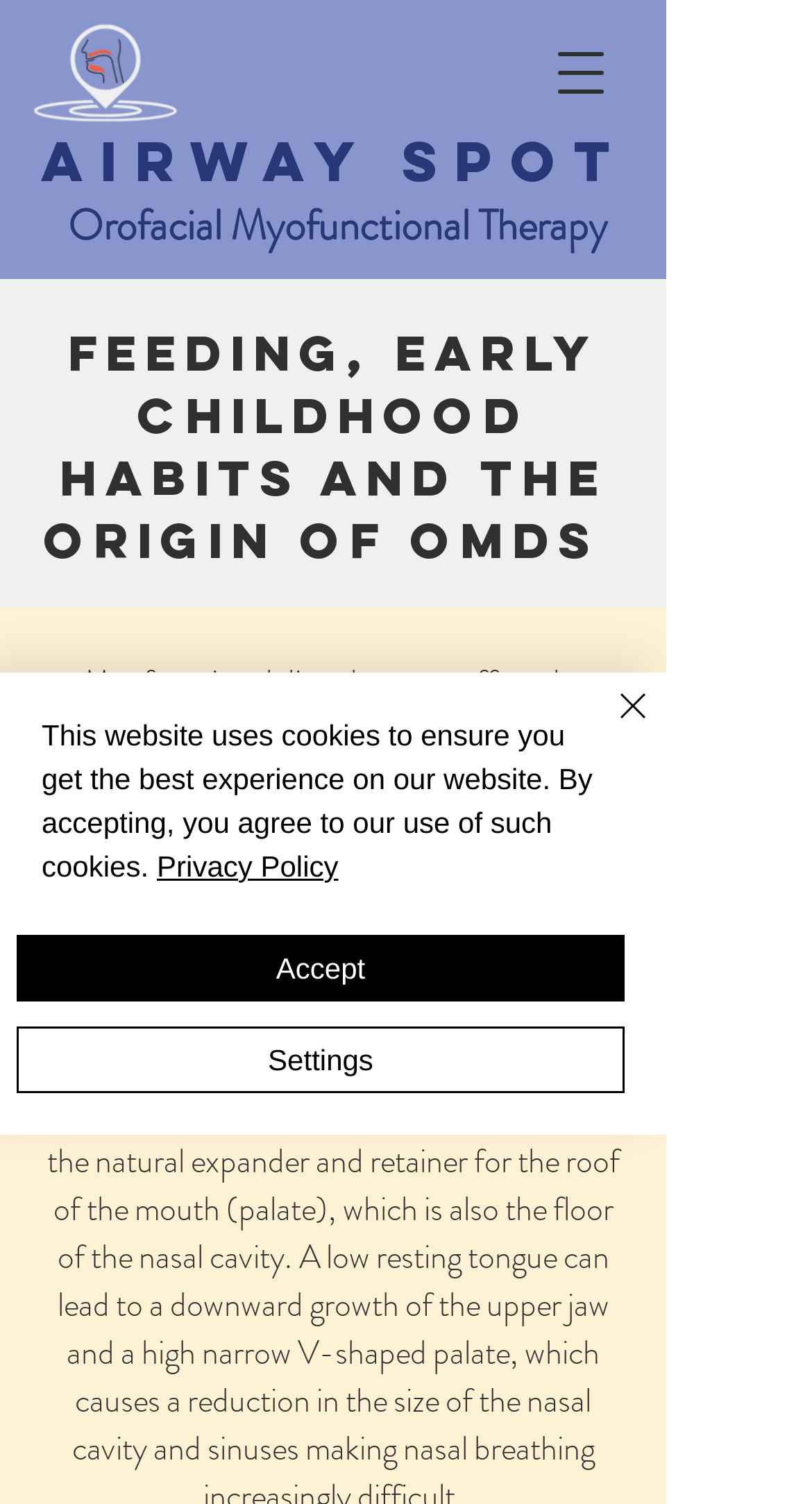For the following element description, predict the bounding box coordinates in the format (top-left x, top-left y, bottom-right x, bottom-right y). All values should be floating point numbers between 0 and 1. Description: Phone

[0.0, 0.689, 0.274, 0.754]